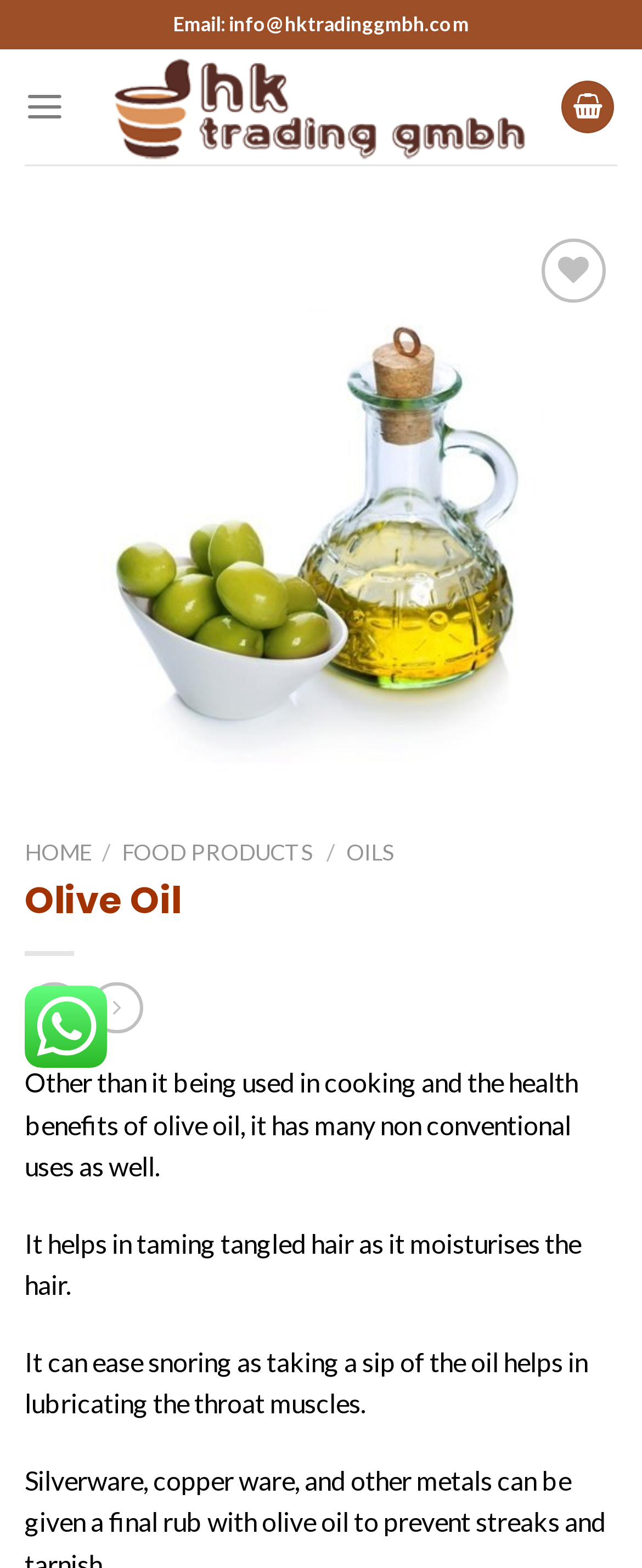Create an elaborate caption that covers all aspects of the webpage.

The webpage is about Olive Oil, with the title "Olive Oil – hktradinggmbh" at the top. Below the title, there is a horizontal section containing the company's email address "info@hktradinggmbh.com" and a link to the company's website "hktradinggmbh" accompanied by a logo image.

To the left of the email address, there is a "Menu" link that expands to reveal the main menu. On the opposite side, there is a wishlist button with an "Add to wishlist" link below it. Above the wishlist button, there is a figure element that takes up most of the width of the page, containing a large image.

Inside the figure element, there are navigation buttons "Previous" and "Next" with arrow icons, which are currently disabled. Below the navigation buttons, there are links to different sections of the website, including "HOME", "FOOD PRODUCTS", and "OILS".

The main content of the webpage starts with a heading "Olive Oil" followed by a series of paragraphs describing the non-conventional uses of olive oil. The text explains how olive oil can be used to tame tangled hair, ease snoring, and more. There are also two small icons above the paragraphs, possibly representing social media links.

At the bottom left of the page, there is a small image. The overall layout of the webpage is organized, with clear headings and concise text, making it easy to navigate and read.